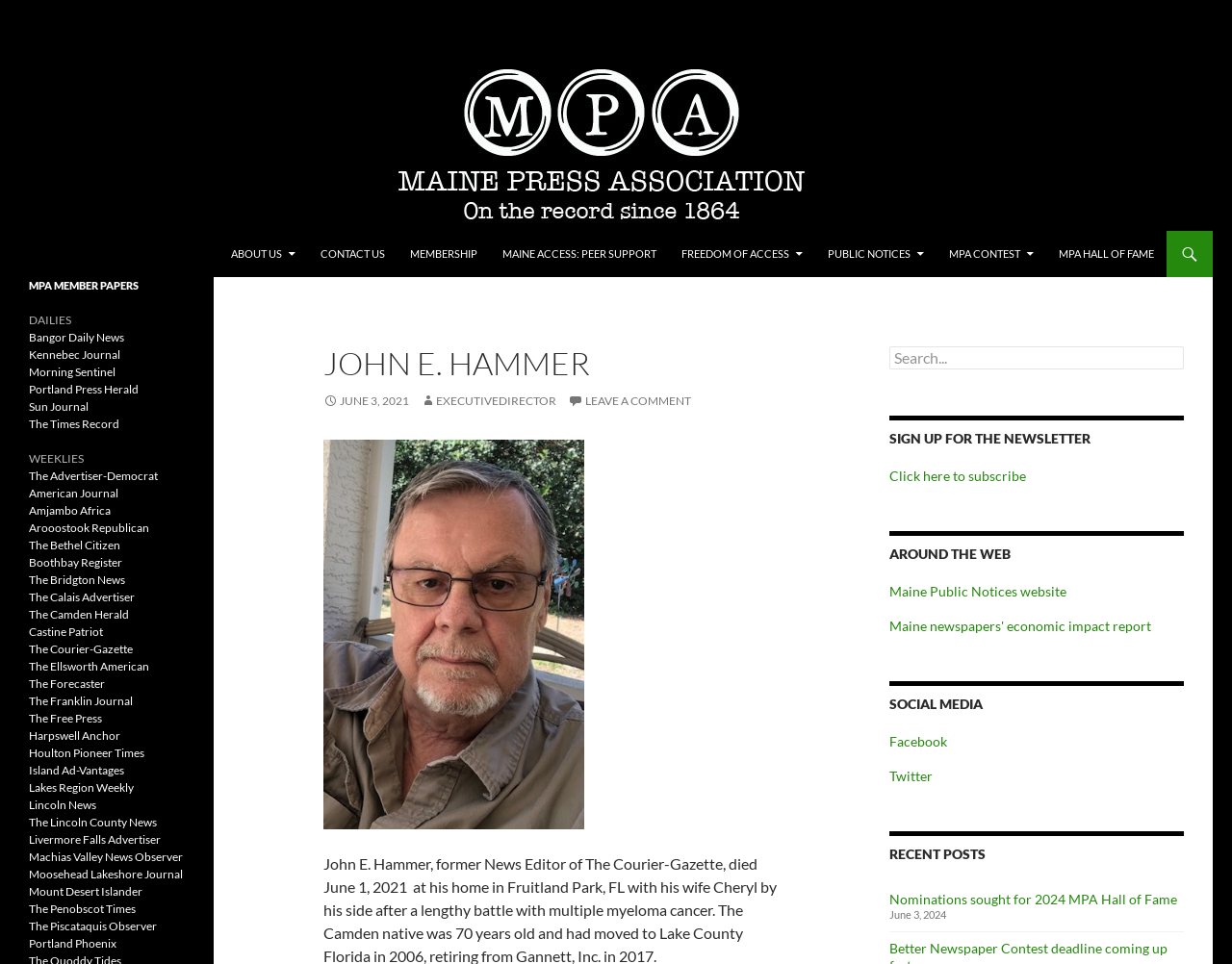Please identify the bounding box coordinates for the region that you need to click to follow this instruction: "Check the social media links".

[0.722, 0.76, 0.769, 0.777]